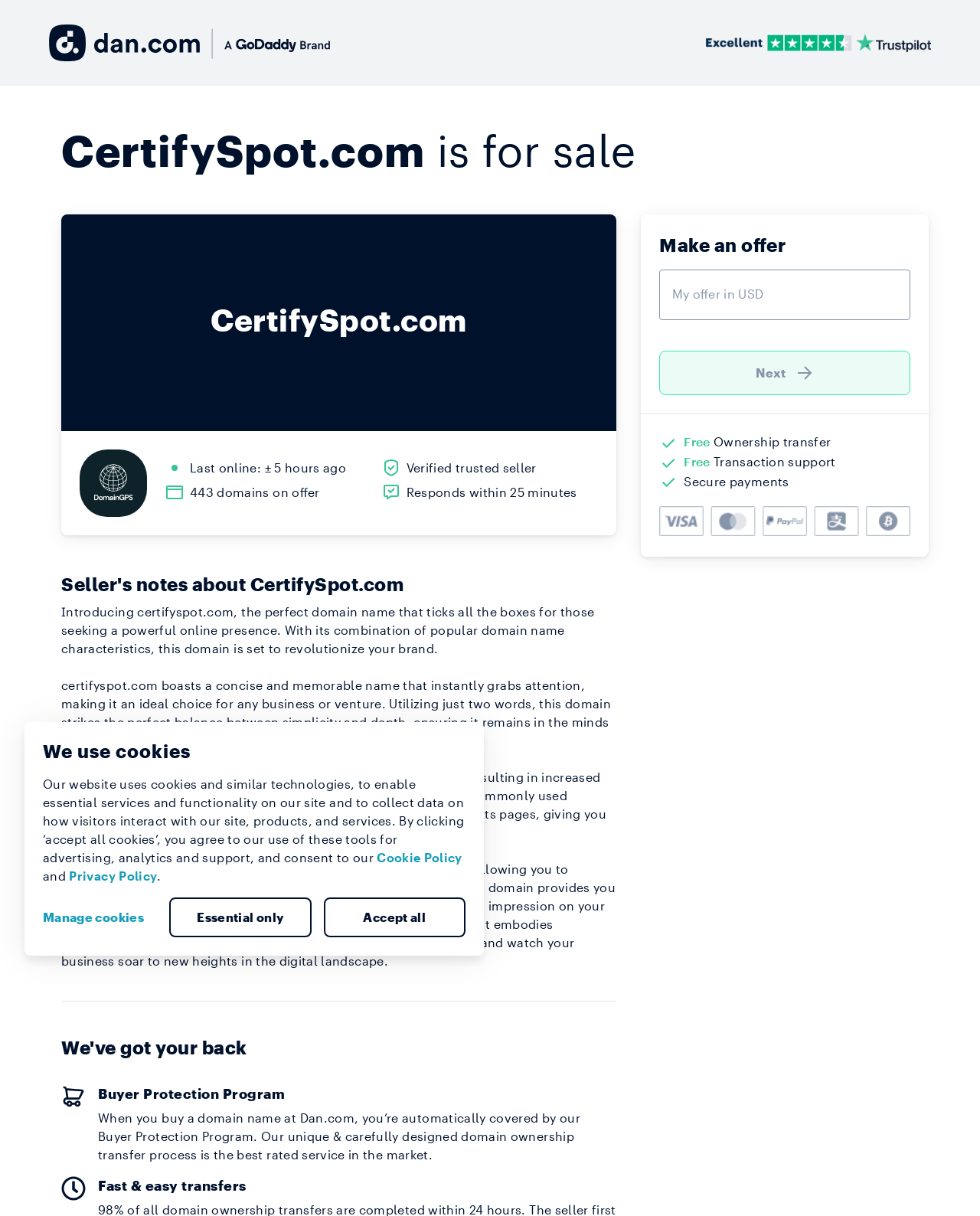Find the bounding box coordinates of the clickable region needed to perform the following instruction: "Click the DomainGPS link". The coordinates should be provided as four float numbers between 0 and 1, i.e., [left, top, right, bottom].

[0.081, 0.37, 0.169, 0.425]